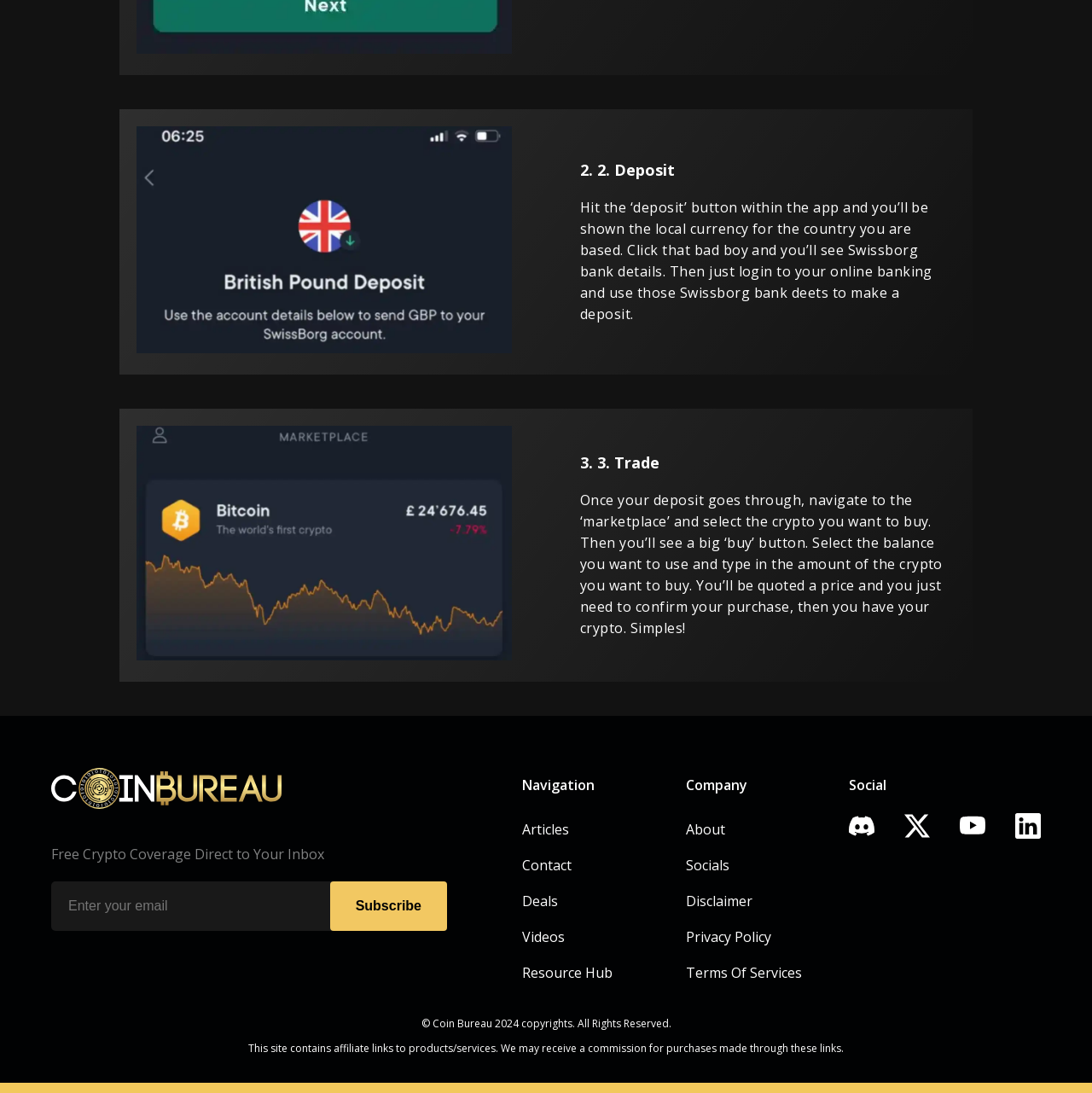What is the 'marketplace' for?
Please use the image to provide an in-depth answer to the question.

According to the webpage, the 'marketplace' is where users can select the crypto they want to buy, and then they can use the 'buy' button to purchase it.